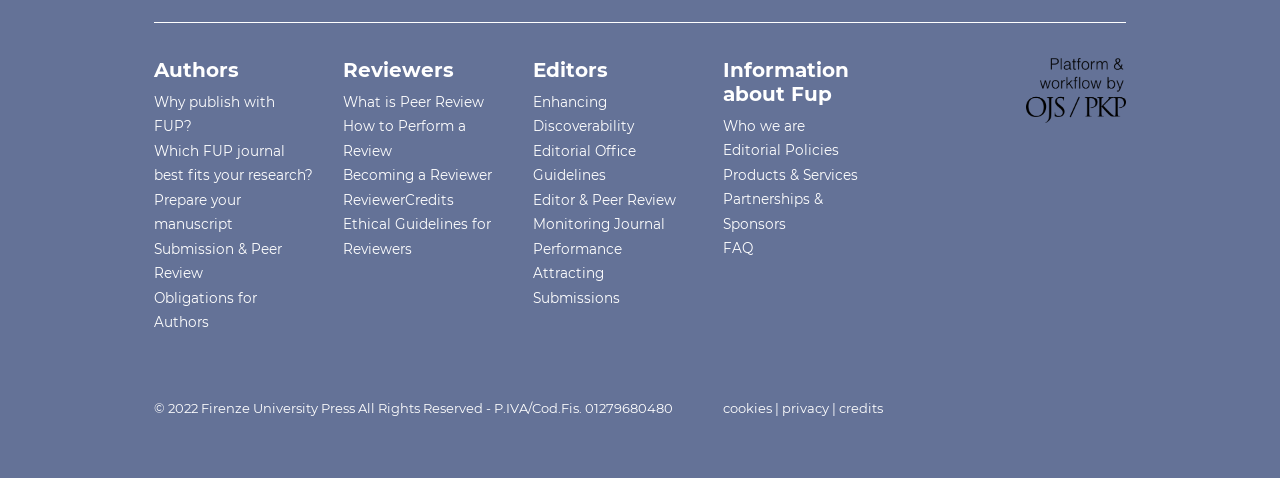What is the copyright information available at the bottom of the webpage?
Utilize the information in the image to give a detailed answer to the question.

By examining the webpage, I found that the copyright information available at the bottom of the webpage is '© 2022 Firenze University Press All Rights Reserved - P.IVA/Cod.Fis. 01279680480'.